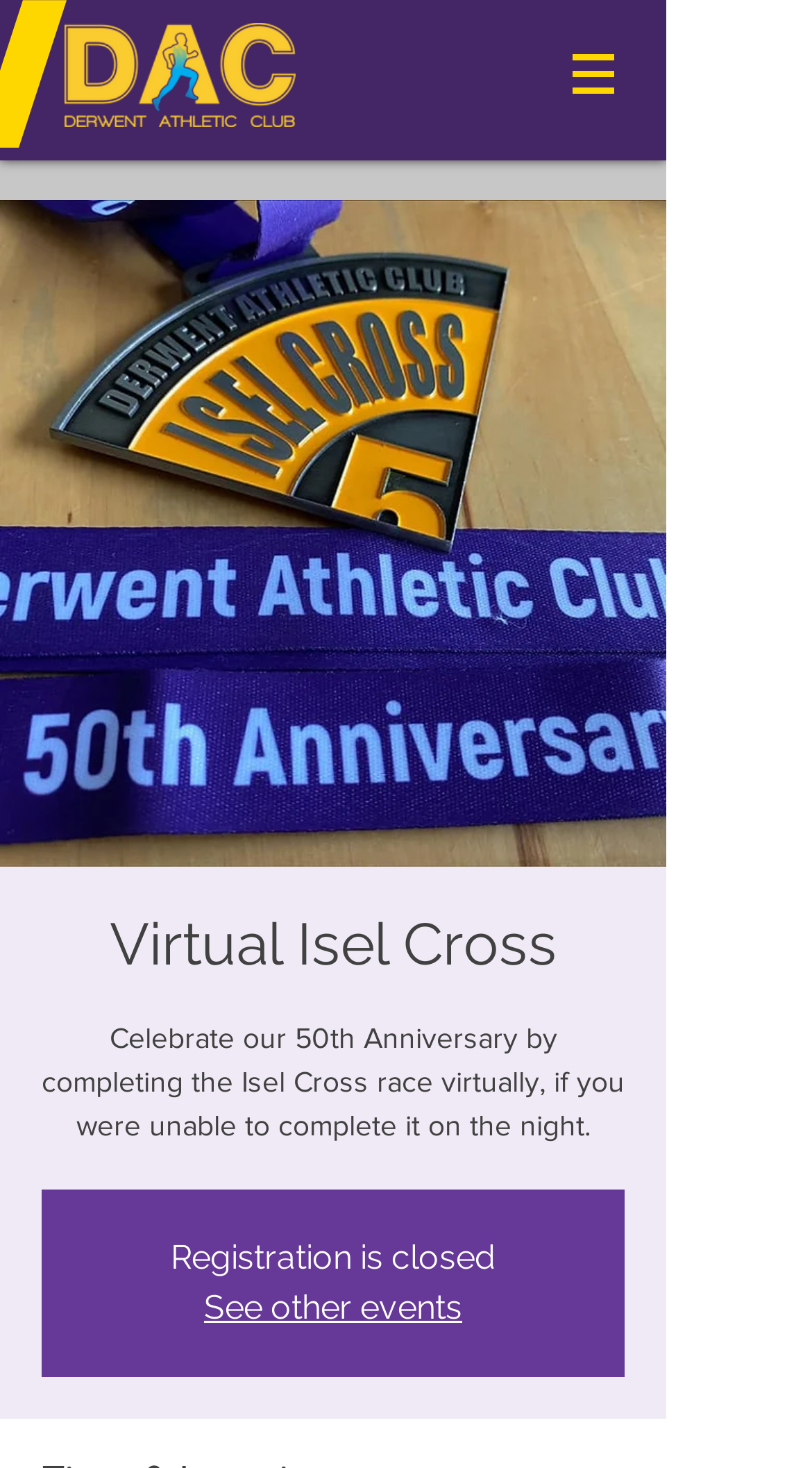Generate the title text from the webpage.

Virtual Isel Cross